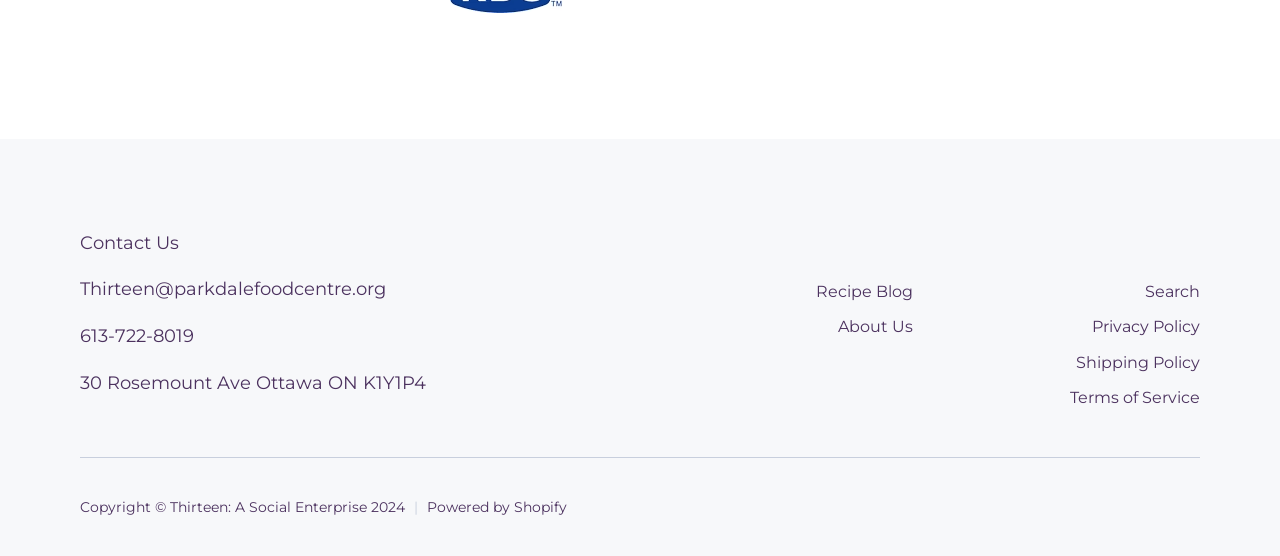Please reply to the following question with a single word or a short phrase:
What is the link to the Recipe Blog?

Recipe Blog